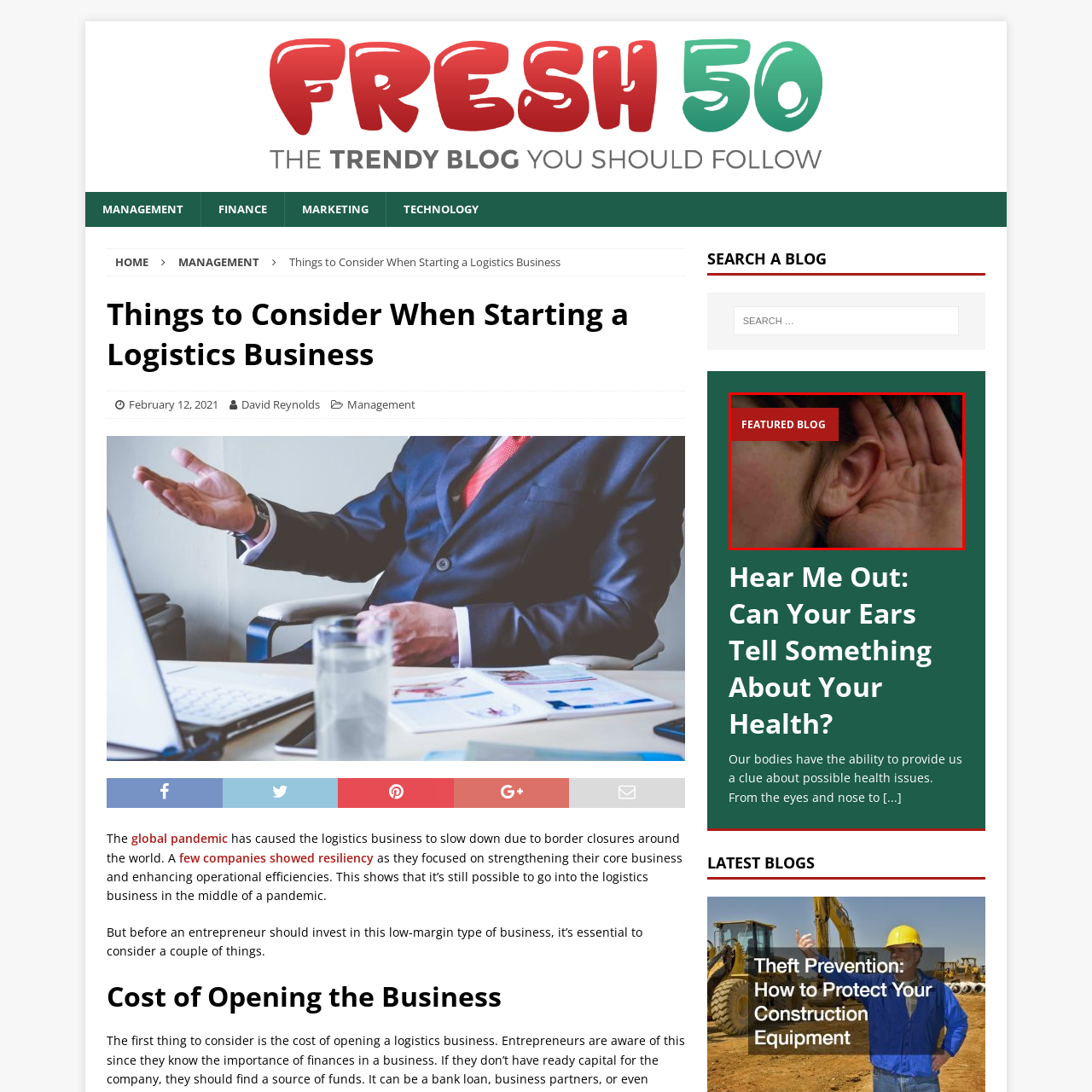Direct your attention to the section marked by the red bounding box and construct a detailed answer to the following question based on the image: What is the topic of the blog?

The image serves as a representation for the blog titled 'Hear Me Out: Can Your Ears Tell Something About Your Health?' which explores the intriguing idea that various health insights can be garnered from our bodies, with a specific focus on our ears, indicating that the blog is about the connection between ears and health.